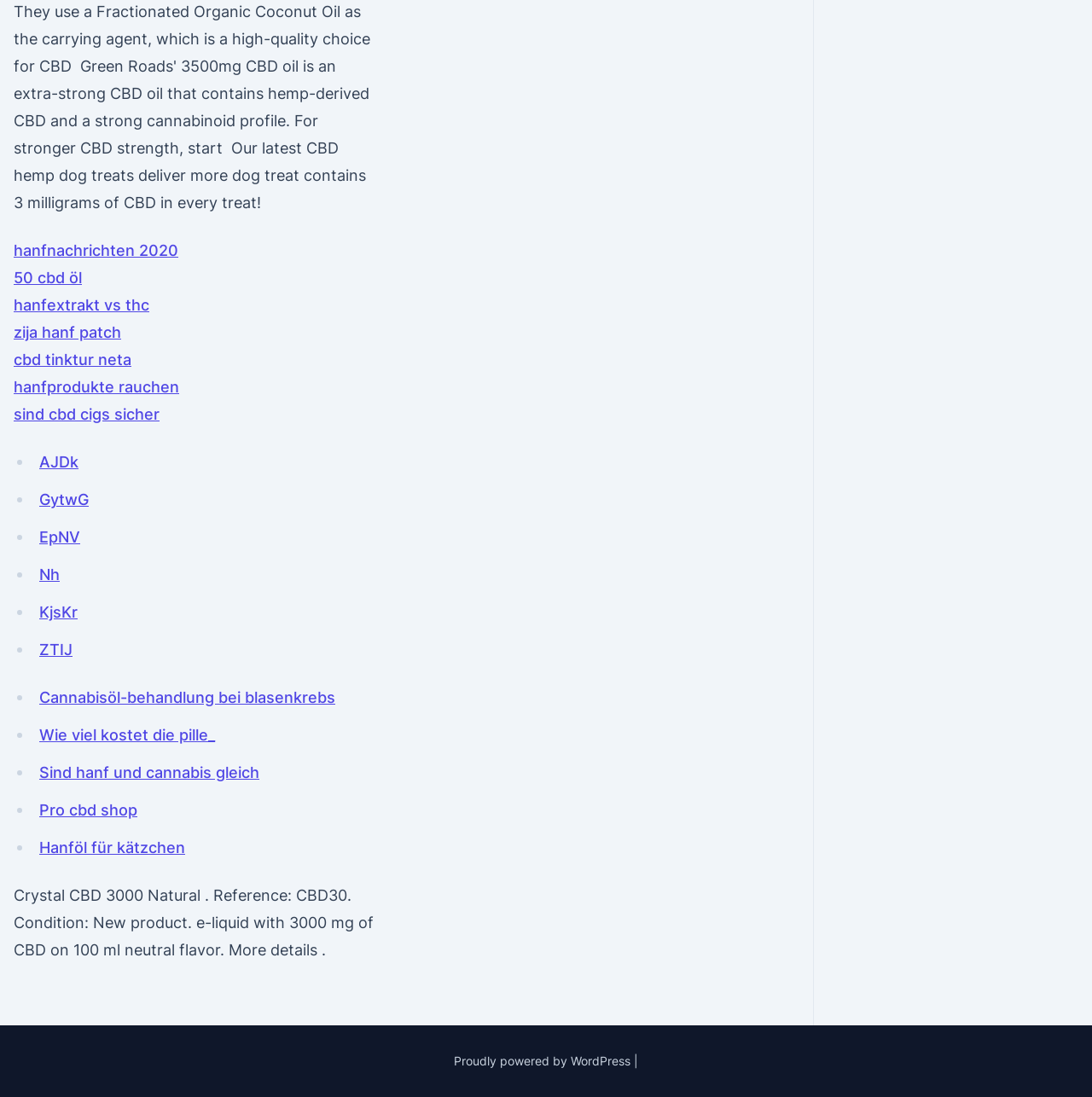Please identify the bounding box coordinates of the element's region that should be clicked to execute the following instruction: "Read more about Cannabisöl-behandlung bei blasenkrebs". The bounding box coordinates must be four float numbers between 0 and 1, i.e., [left, top, right, bottom].

[0.036, 0.627, 0.307, 0.644]